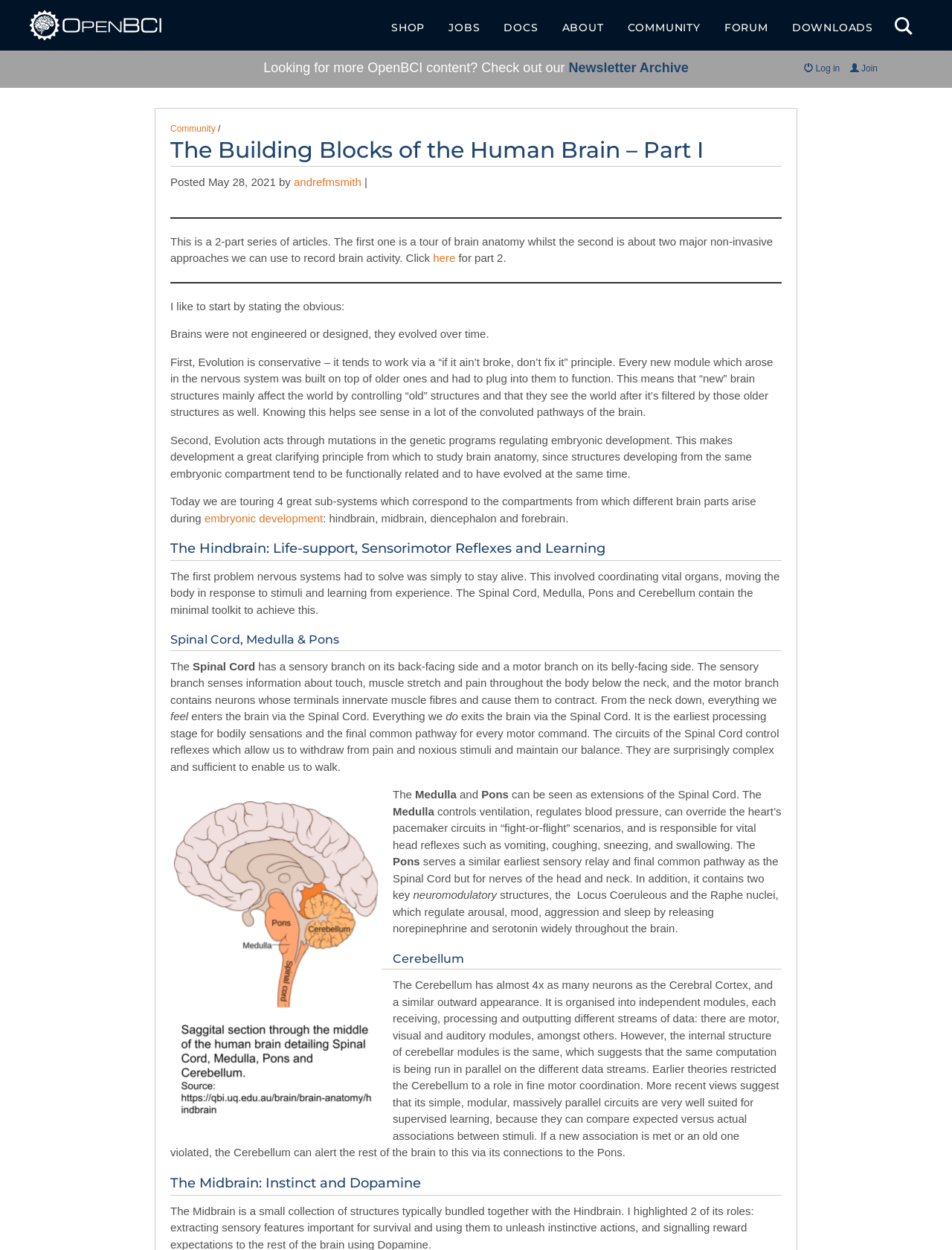Reply to the question with a single word or phrase:
What is the name of the part of the brain that is responsible for supervised learning?

Cerebellum